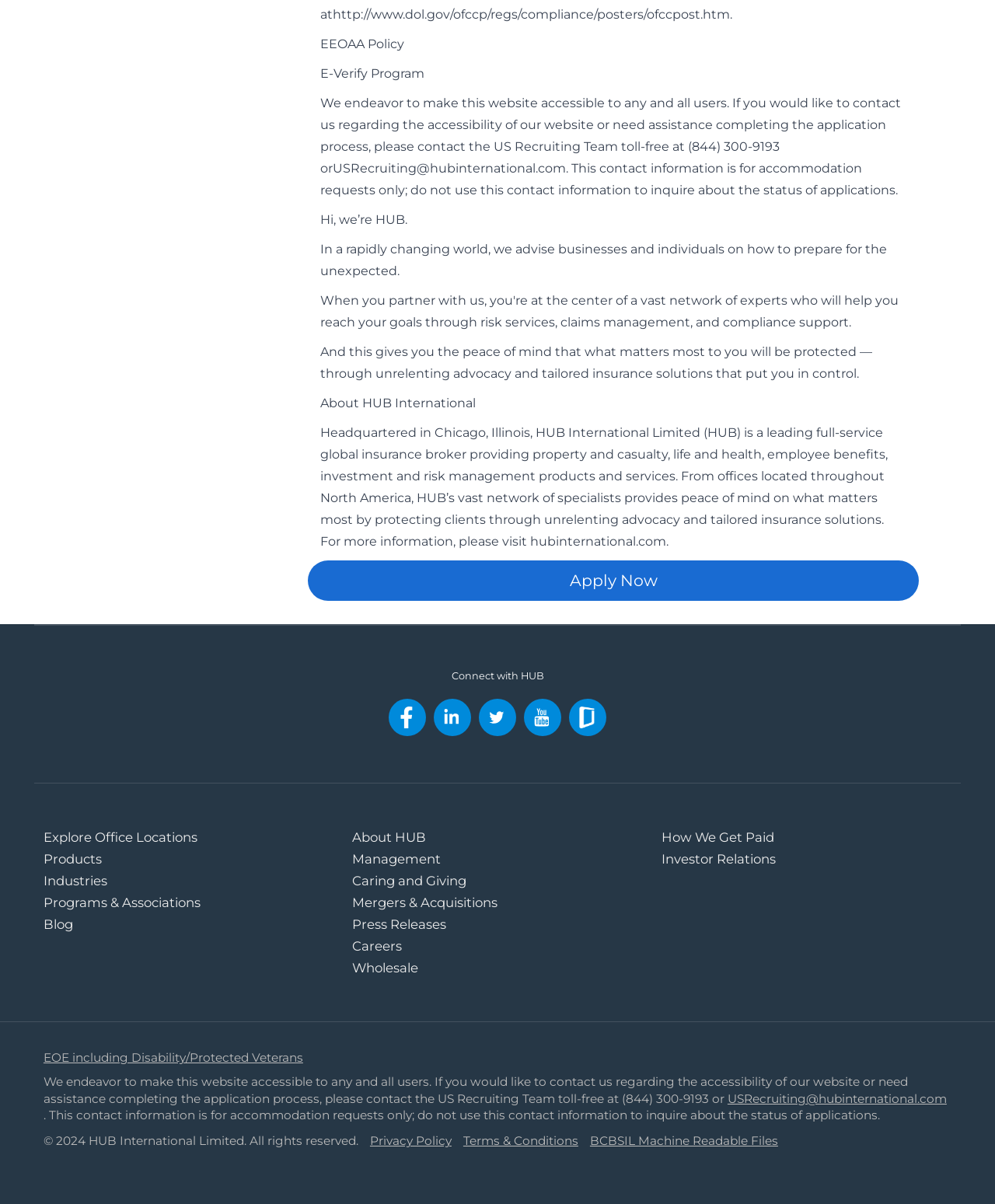Please find the bounding box coordinates of the clickable region needed to complete the following instruction: "View About HUB". The bounding box coordinates must consist of four float numbers between 0 and 1, i.e., [left, top, right, bottom].

[0.354, 0.689, 0.428, 0.702]